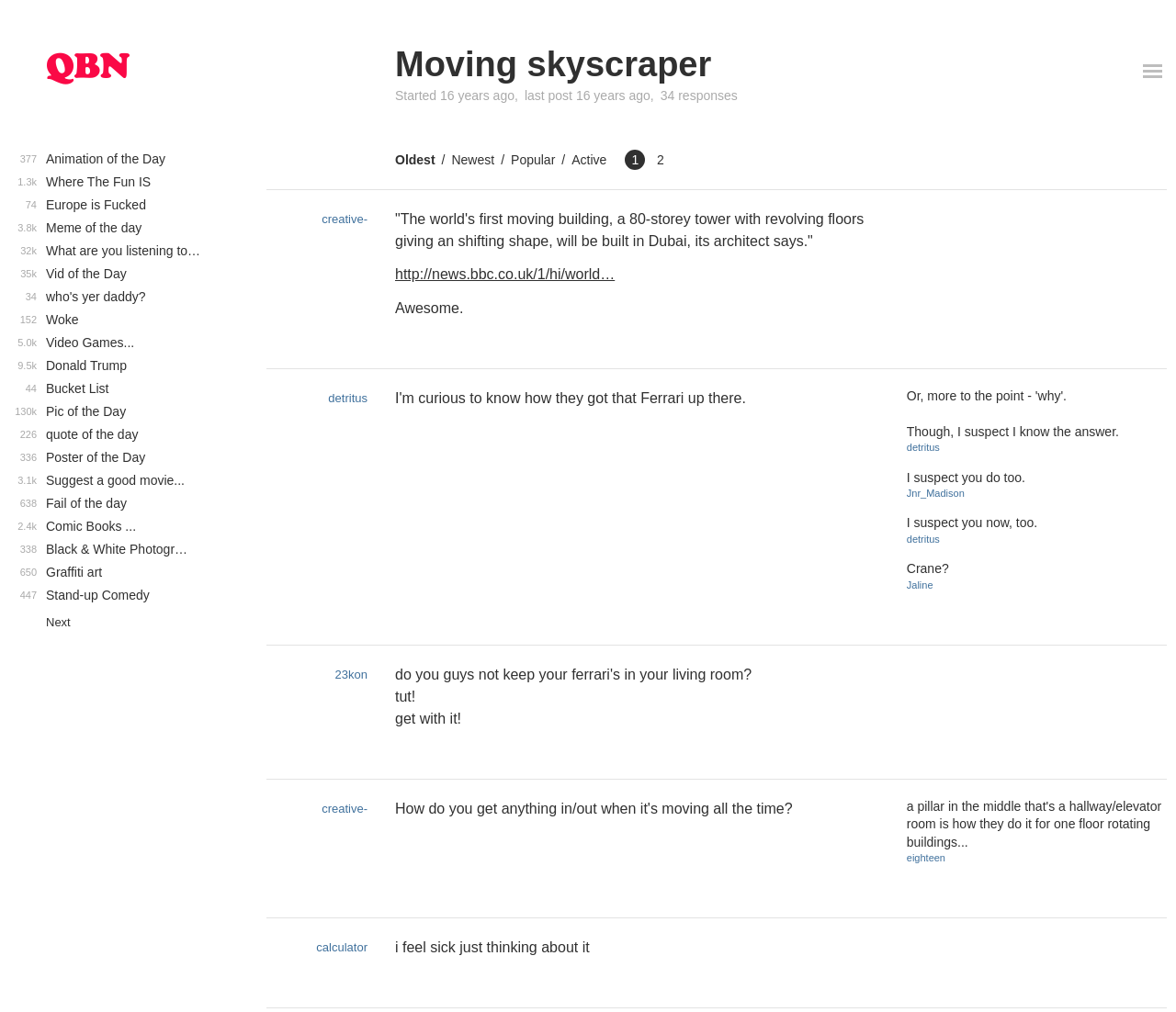Locate the bounding box coordinates of the clickable area to execute the instruction: "View the 'Moving skyscraper' article". Provide the coordinates as four float numbers between 0 and 1, represented as [left, top, right, bottom].

[0.336, 0.044, 0.605, 0.083]